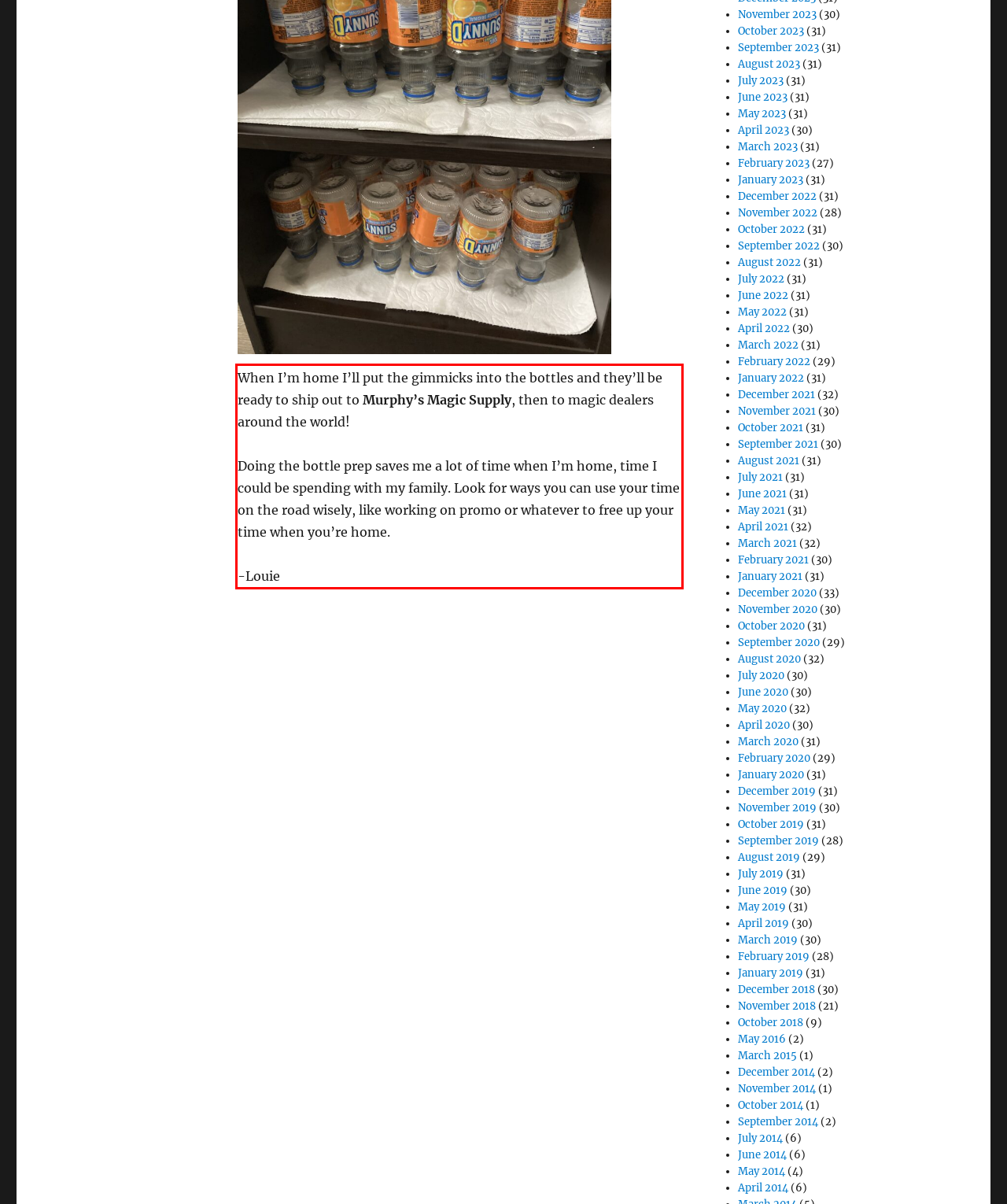Inspect the webpage screenshot that has a red bounding box and use OCR technology to read and display the text inside the red bounding box.

When I’m home I’ll put the gimmicks into the bottles and they’ll be ready to ship out to Murphy’s Magic Supply, then to magic dealers around the world! Doing the bottle prep saves me a lot of time when I’m home, time I could be spending with my family. Look for ways you can use your time on the road wisely, like working on promo or whatever to free up your time when you’re home. -Louie